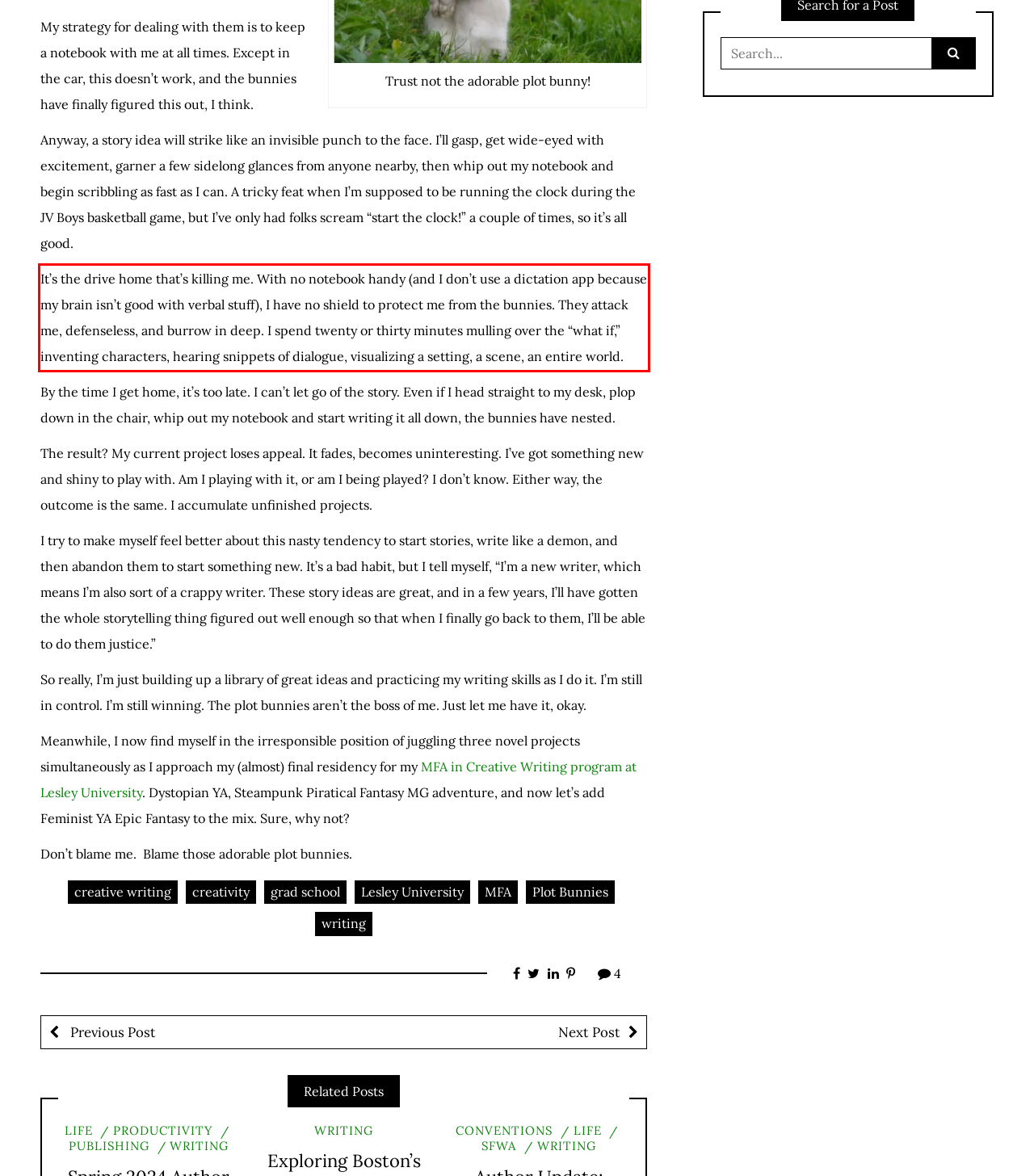Inspect the webpage screenshot that has a red bounding box and use OCR technology to read and display the text inside the red bounding box.

It’s the drive home that’s killing me. With no notebook handy (and I don’t use a dictation app because my brain isn’t good with verbal stuff), I have no shield to protect me from the bunnies. They attack me, defenseless, and burrow in deep. I spend twenty or thirty minutes mulling over the “what if,” inventing characters, hearing snippets of dialogue, visualizing a setting, a scene, an entire world.